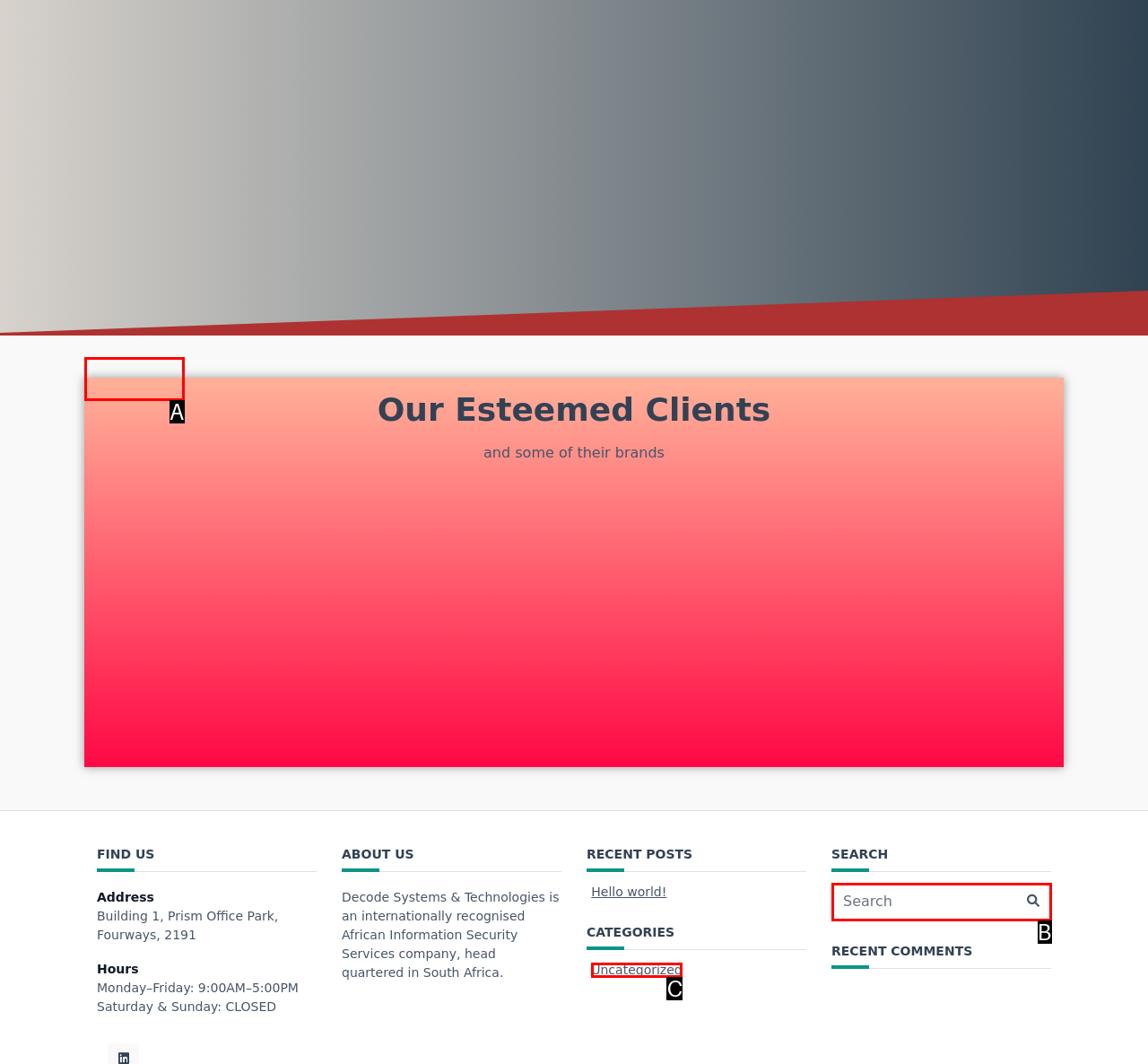Determine which HTML element fits the description: parent_node: Search for: name="s" placeholder="Search". Answer with the letter corresponding to the correct choice.

B